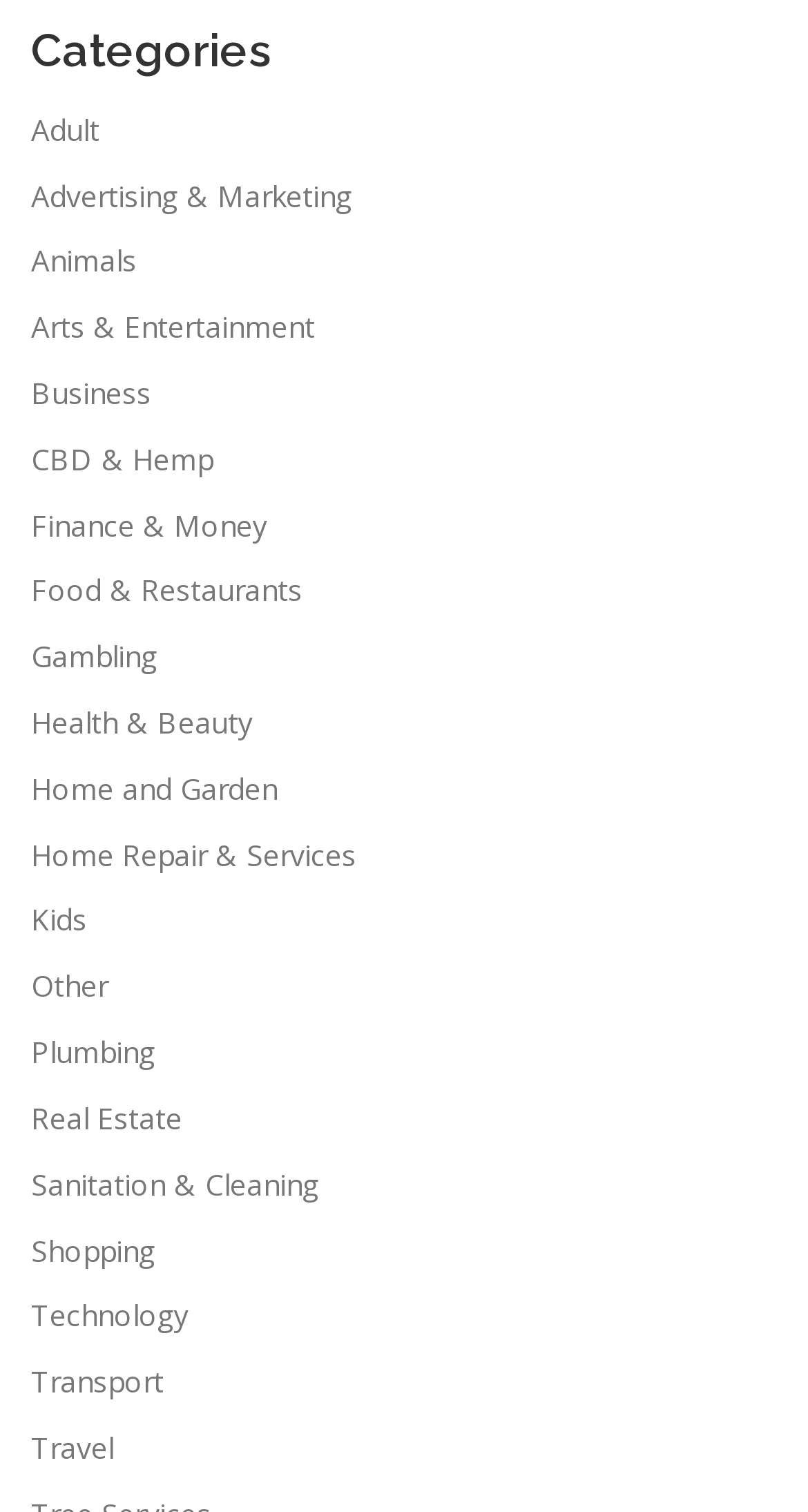Locate the bounding box coordinates of the element that needs to be clicked to carry out the instruction: "Explore the 'Technology' link". The coordinates should be given as four float numbers ranging from 0 to 1, i.e., [left, top, right, bottom].

[0.038, 0.857, 0.233, 0.883]